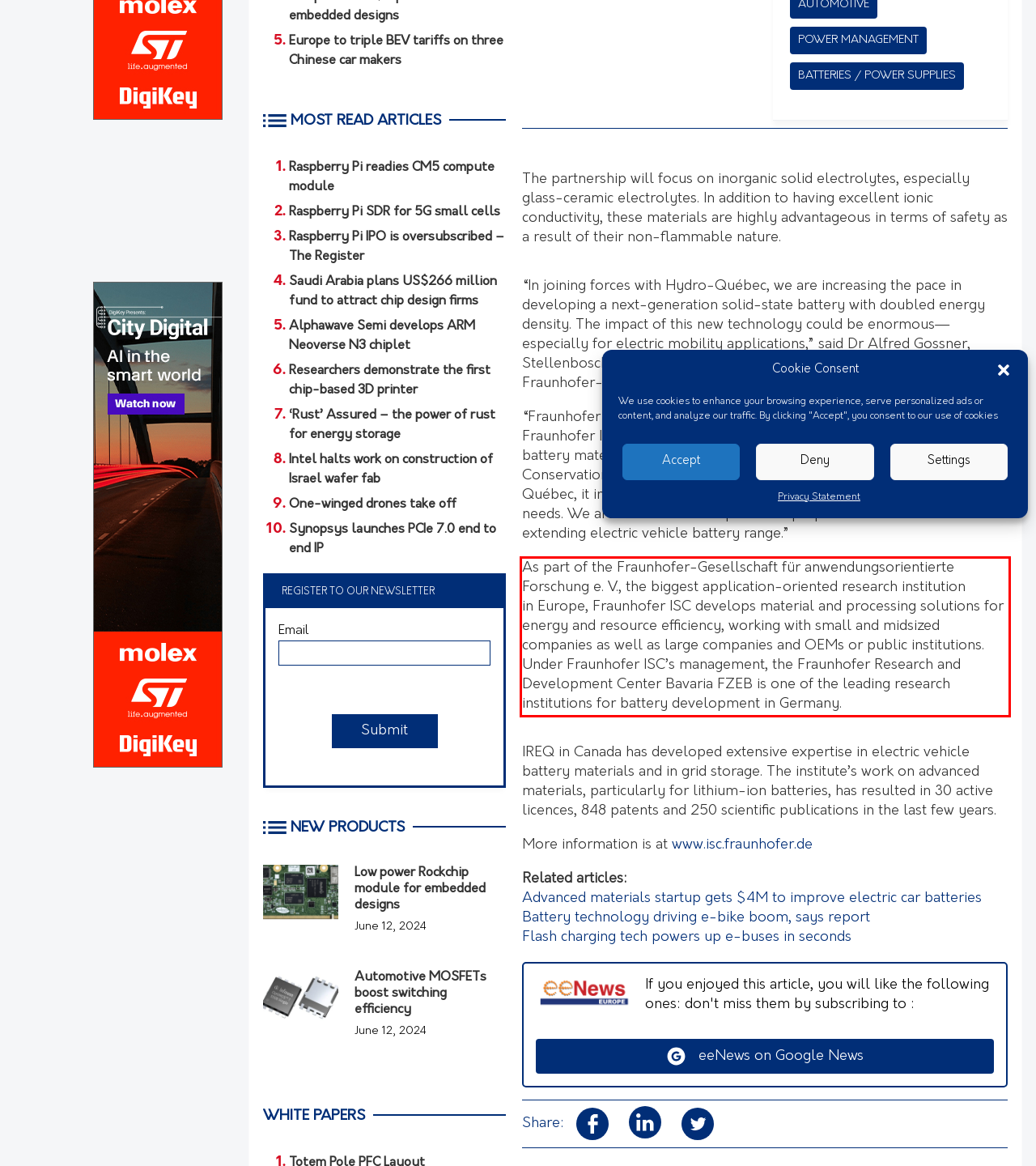Please identify the text within the red rectangular bounding box in the provided webpage screenshot.

As part of the Fraunhofer-Gesellschaft für anwendungsorientierte Forschung e. V., the biggest application-oriented research institution in Europe, Fraunhofer ISC develops material and processing solutions for energy and resource efficiency, working with small and midsized companies as well as large companies and OEMs or public institutions. Under Fraunhofer ISC’s management, the Fraunhofer Research and Development Center Bavaria FZEB is one of the leading research institutions for battery development in Germany.